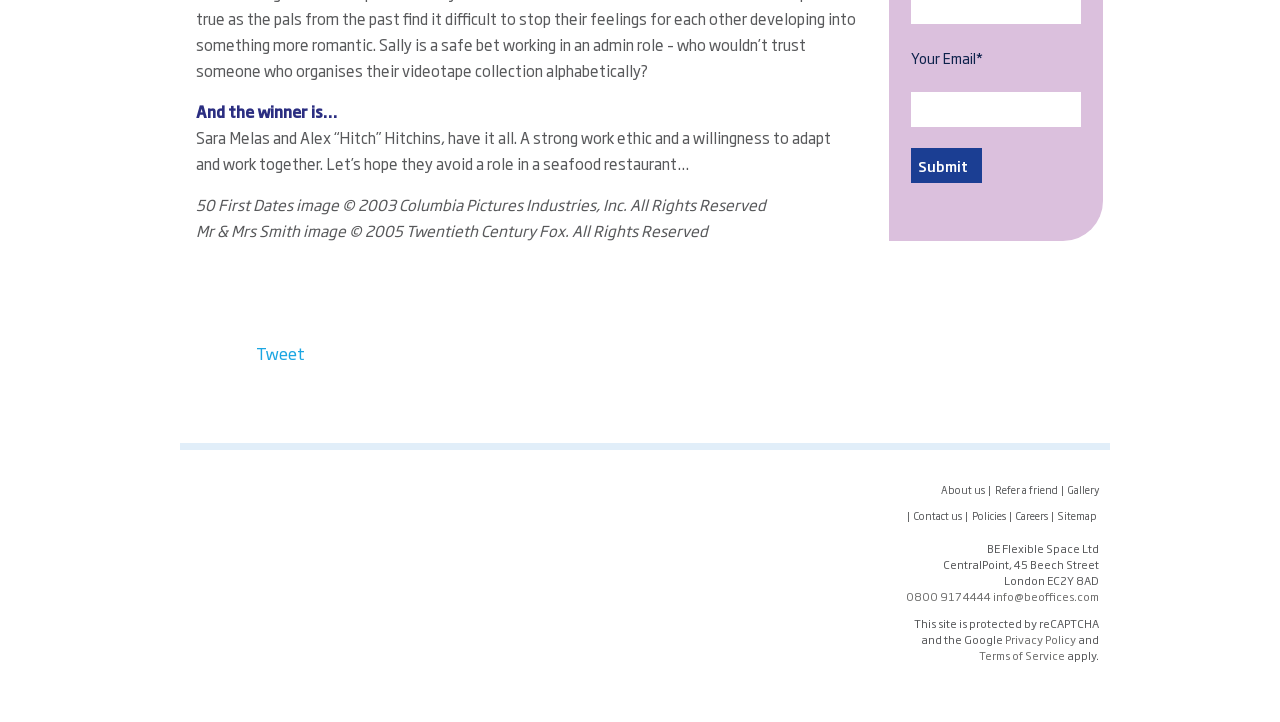Find and provide the bounding box coordinates for the UI element described with: "0800 917 4444".

[0.708, 0.814, 0.774, 0.836]